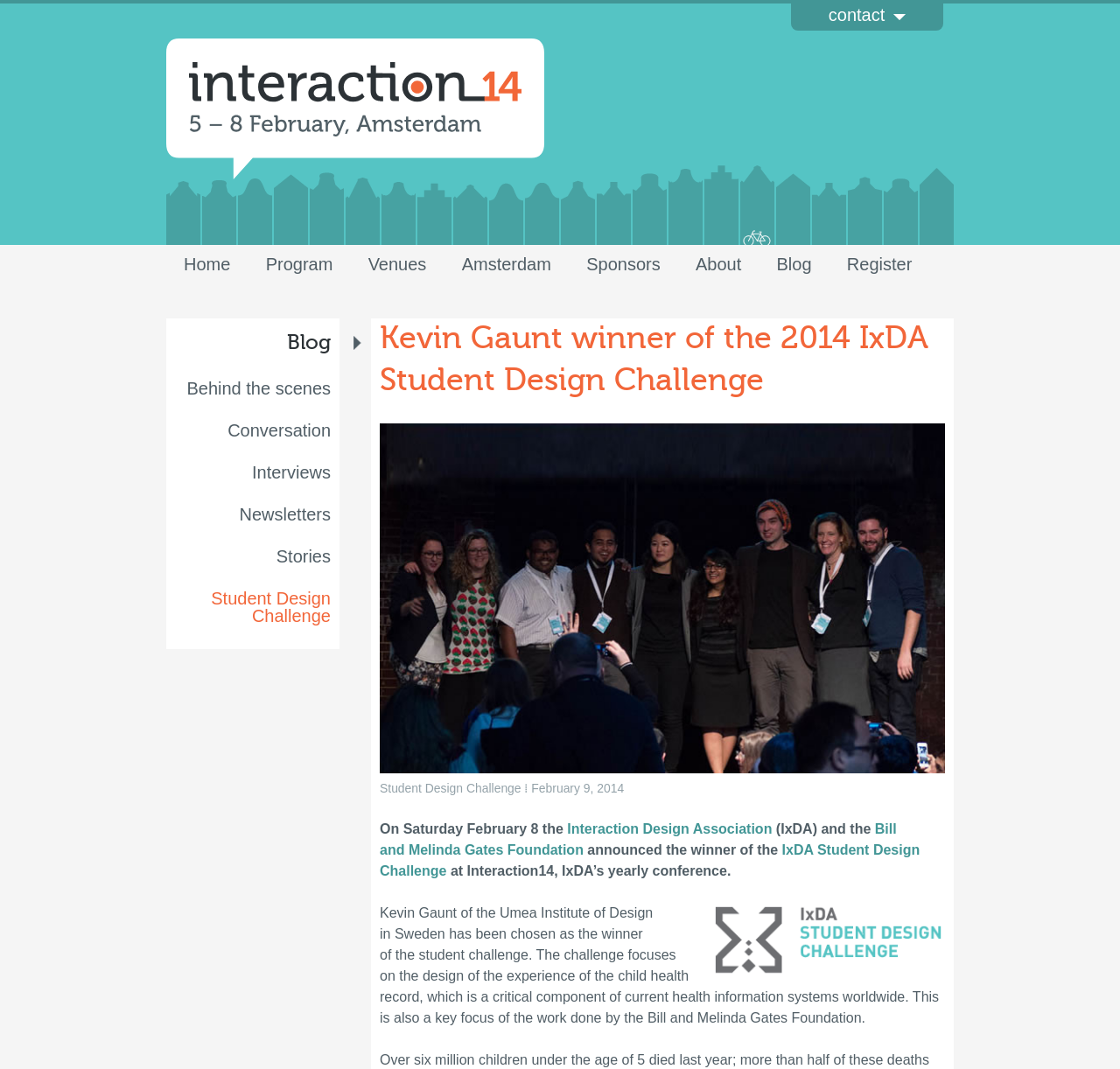What organization is the winner of the challenge from?
Based on the image, give a one-word or short phrase answer.

Umea Institute of Design